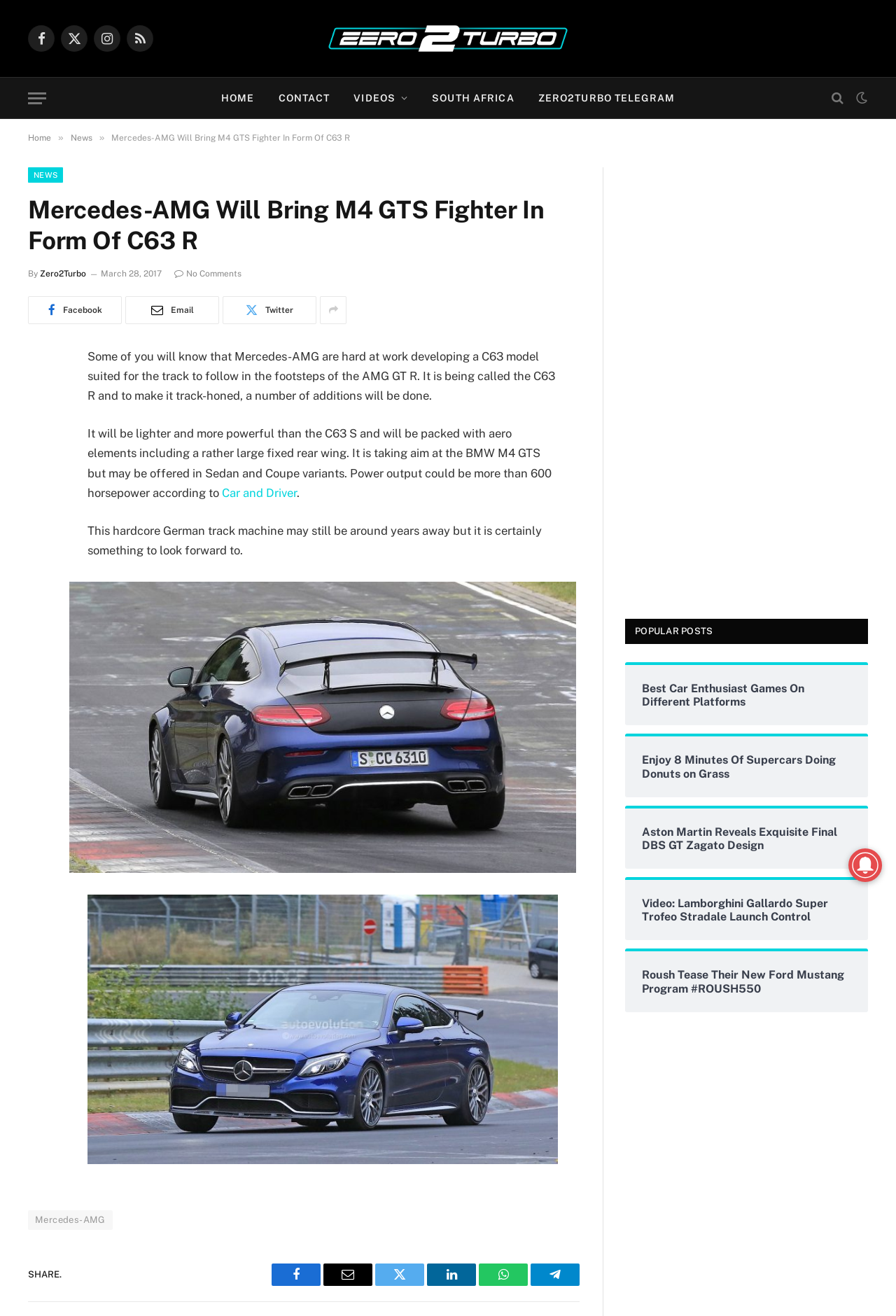Examine the screenshot and answer the question in as much detail as possible: What is the purpose of the 'SHARE' button?

I inferred the answer by looking at the 'SHARE' button and the social media links below it, which suggests that the button is used to share the article on various platforms.